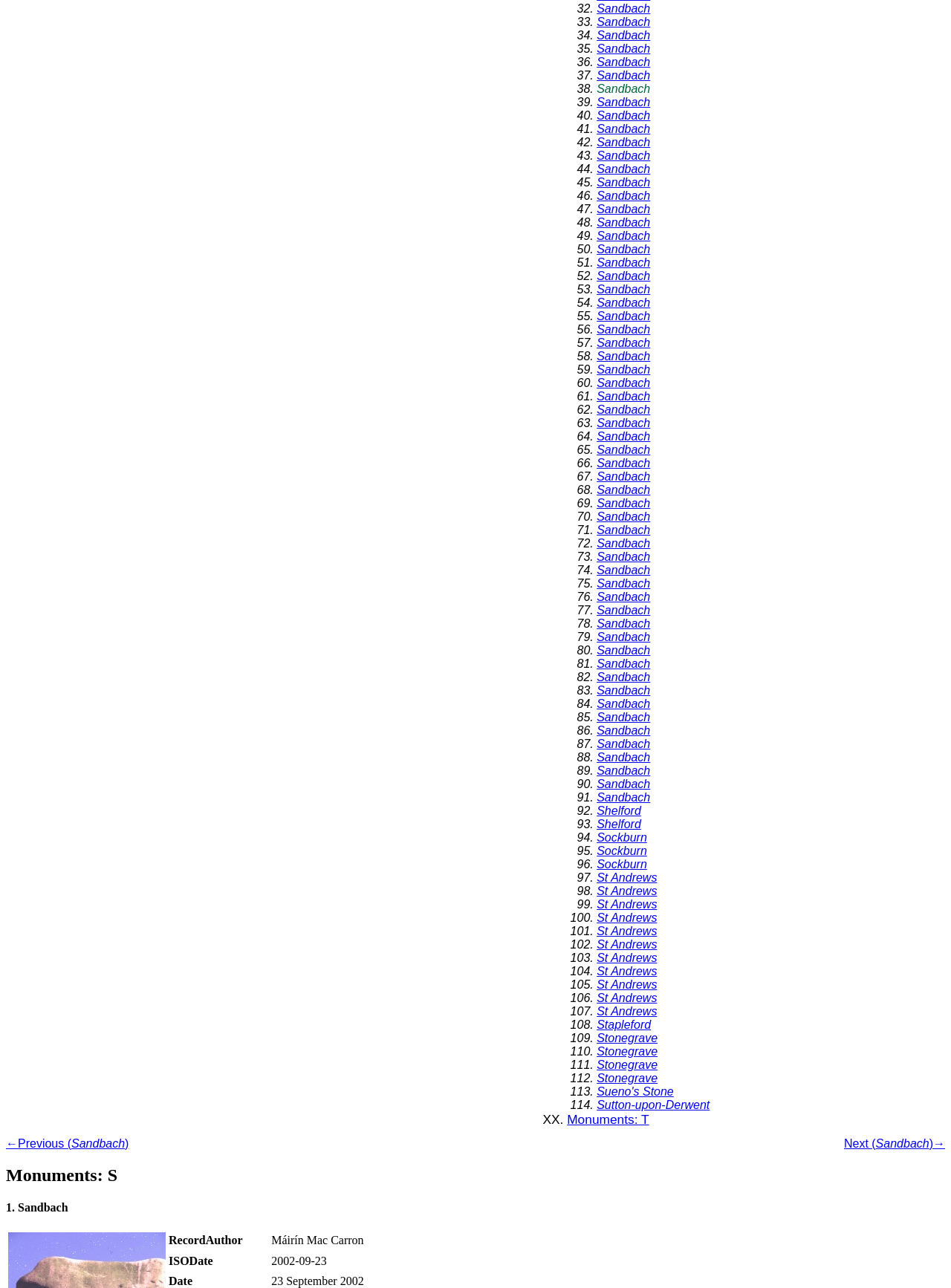Find the bounding box coordinates of the UI element according to this description: "Sandbach".

[0.627, 0.106, 0.684, 0.115]